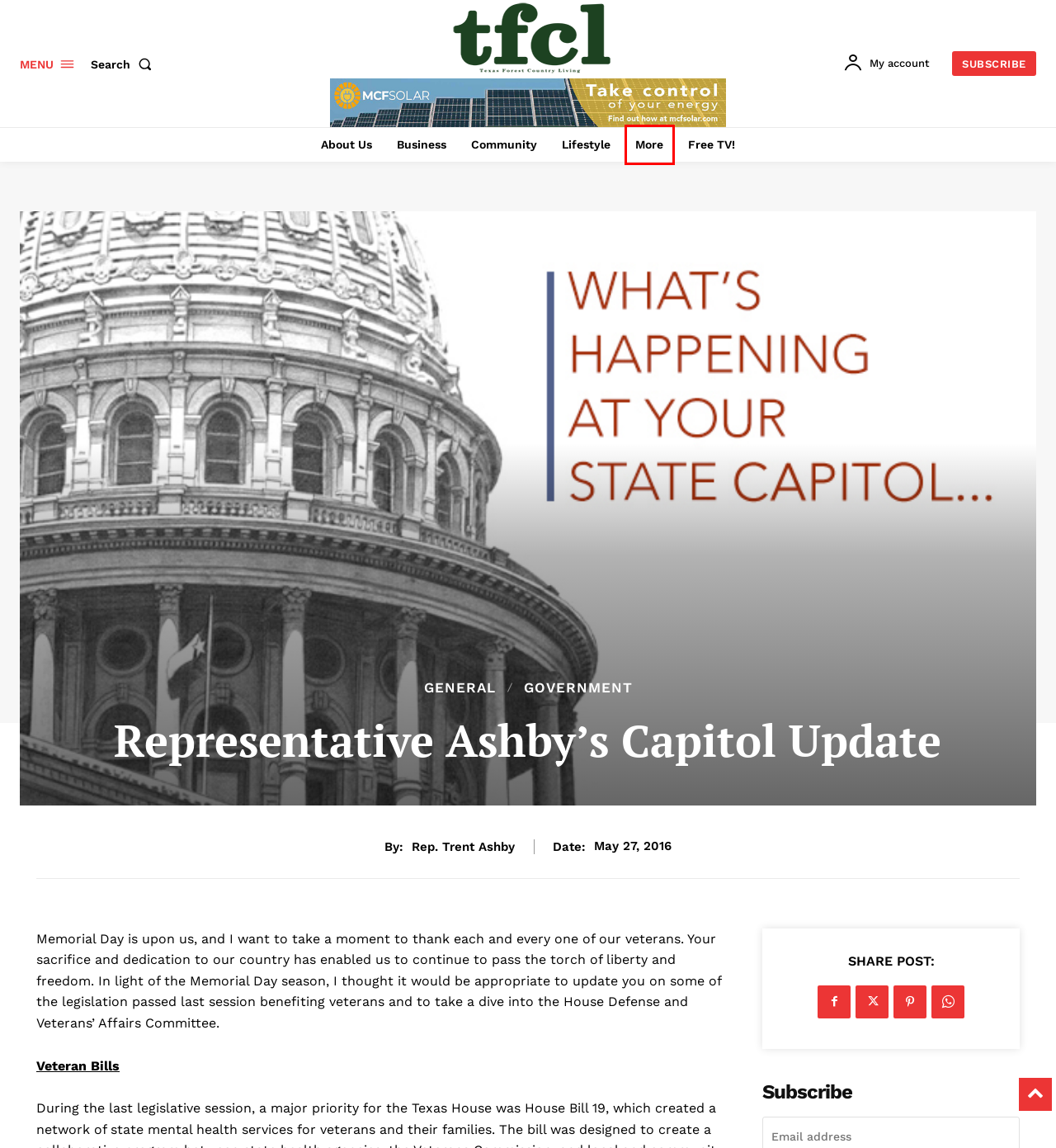Review the screenshot of a webpage that includes a red bounding box. Choose the most suitable webpage description that matches the new webpage after clicking the element within the red bounding box. Here are the candidates:
A. General Archives - Texas Forest Country Living
B. FreeCast | End The Streaming Chaos!
C. More Archives - Texas Forest Country Living
D. Business Archives - Texas Forest Country Living
E. Government Archives - Texas Forest Country Living
F. Rep. Trent Ashby, Author at Texas Forest Country Living
G. Community Archives - Texas Forest Country Living
H. Life Archives - Texas Forest Country Living

C